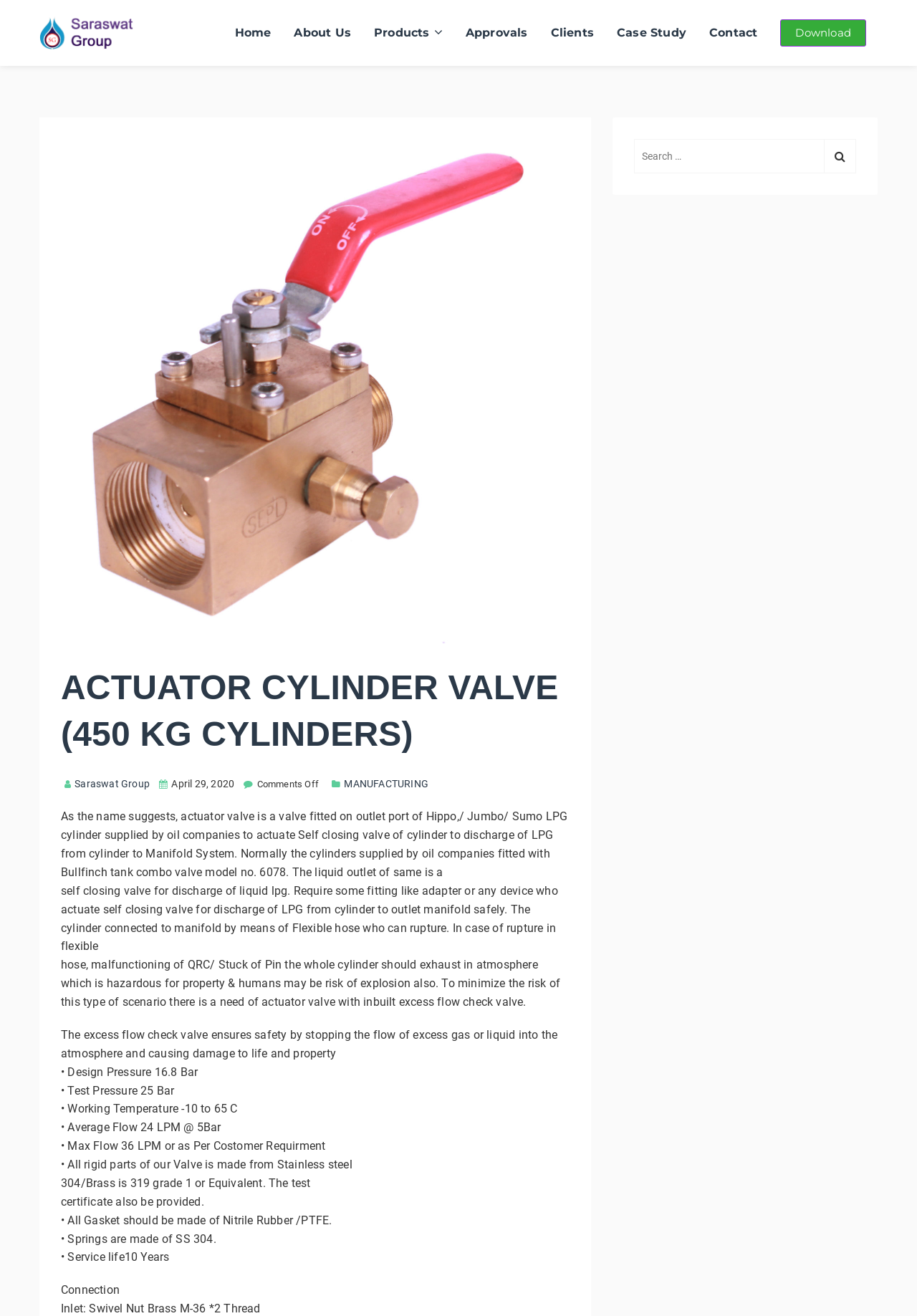Determine the bounding box coordinates for the area that should be clicked to carry out the following instruction: "Click on the 'Contact' link".

[0.761, 0.005, 0.839, 0.045]